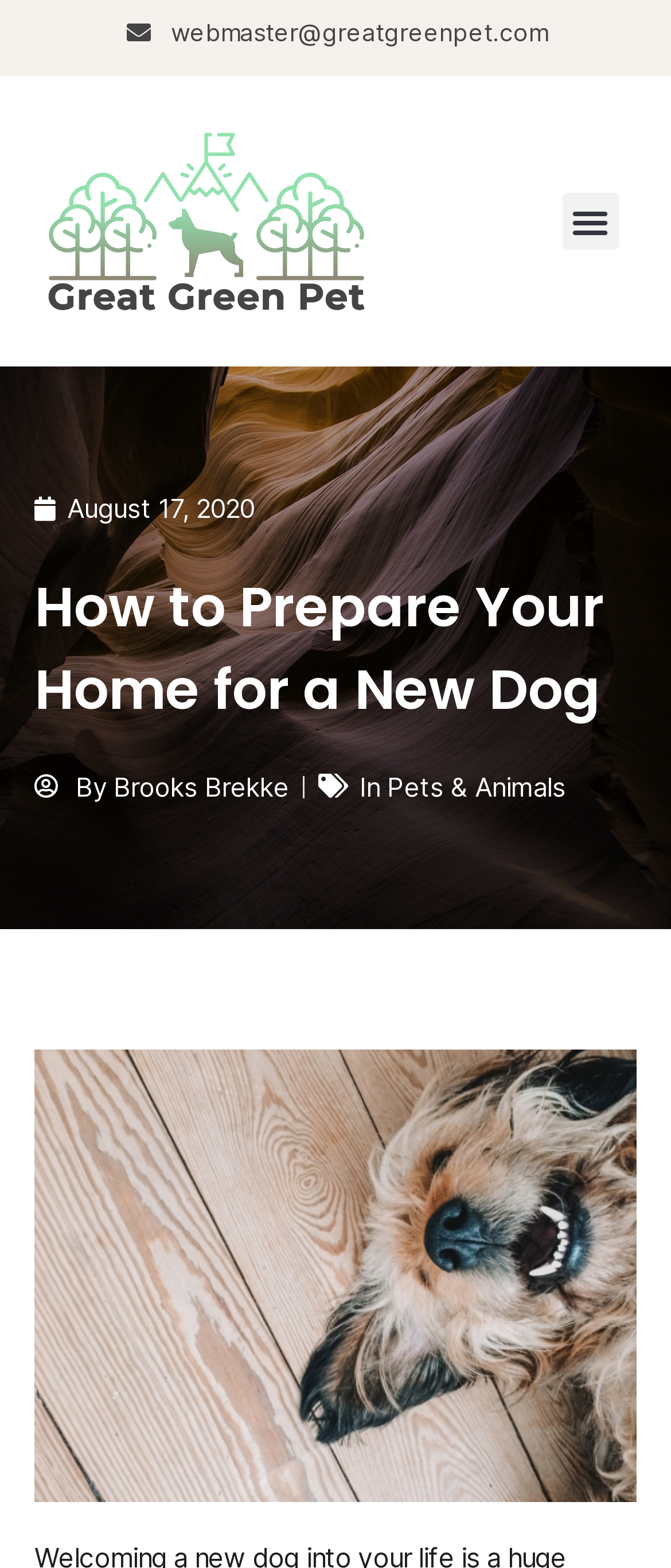What is the principal heading displayed on the webpage?

How to Prepare Your Home for a New Dog